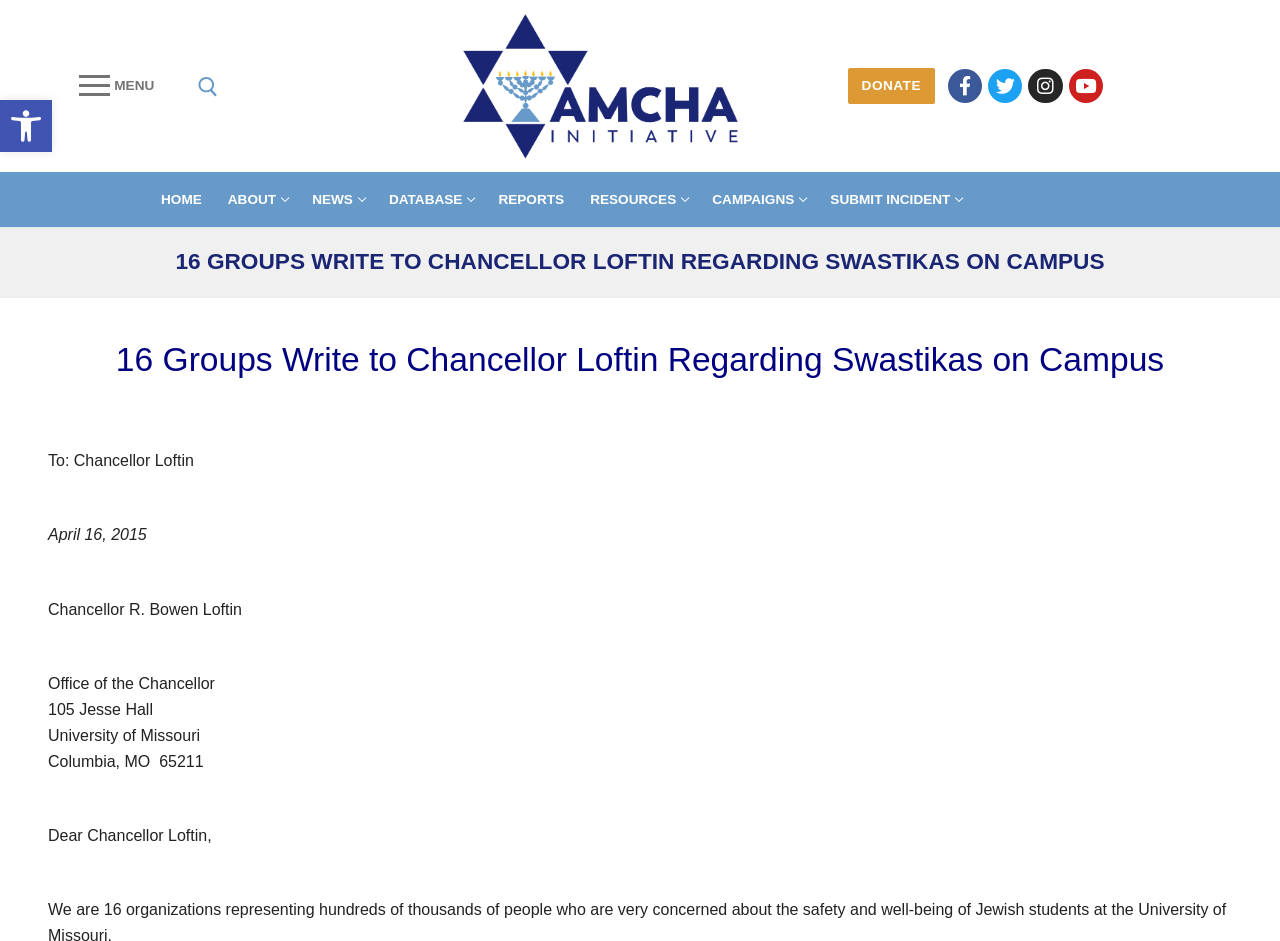What is the name of the chancellor? Based on the screenshot, please respond with a single word or phrase.

R. Bowen Loftin